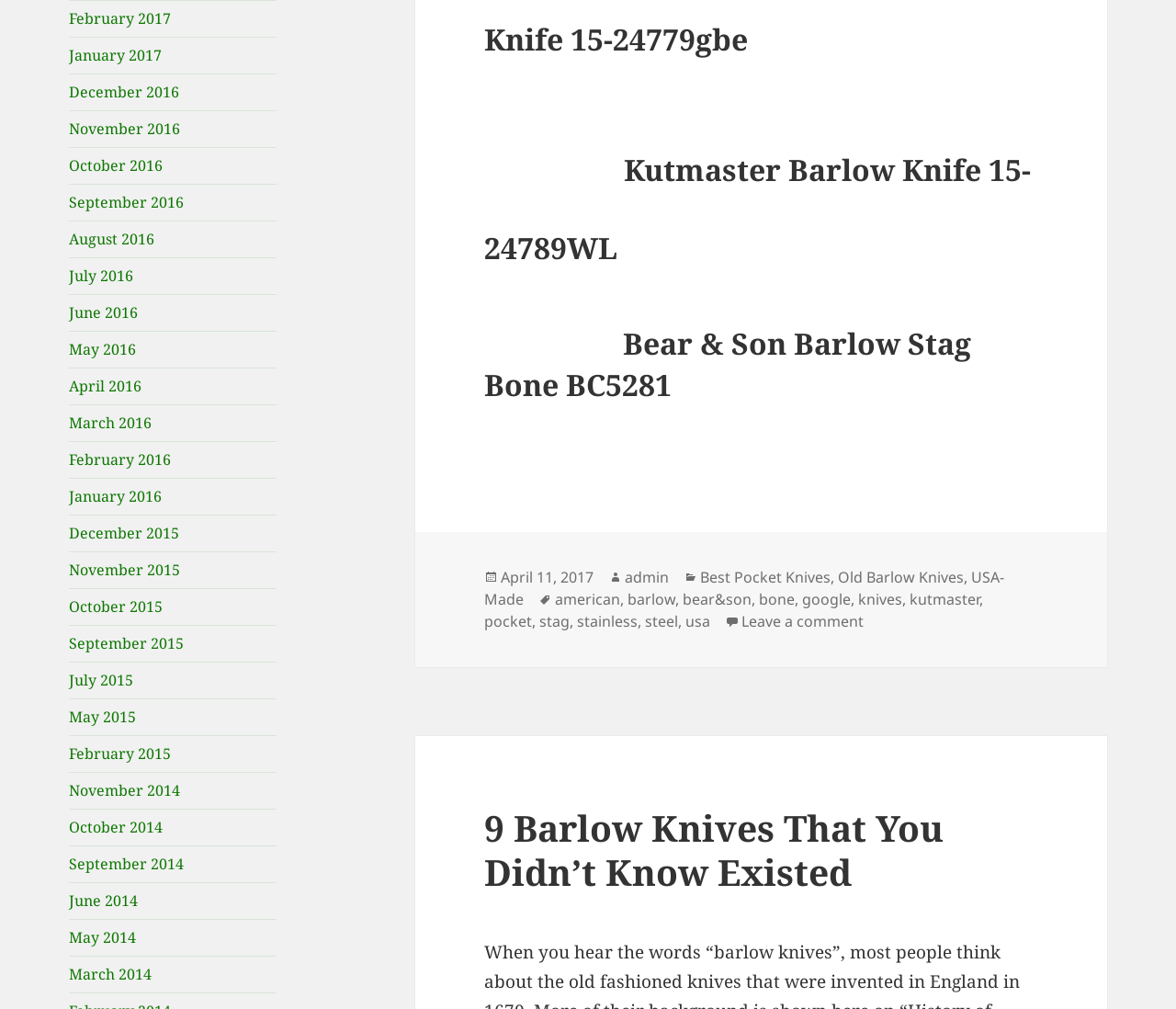Kindly determine the bounding box coordinates of the area that needs to be clicked to fulfill this instruction: "Click on the link to view the tag of american".

[0.472, 0.584, 0.527, 0.605]